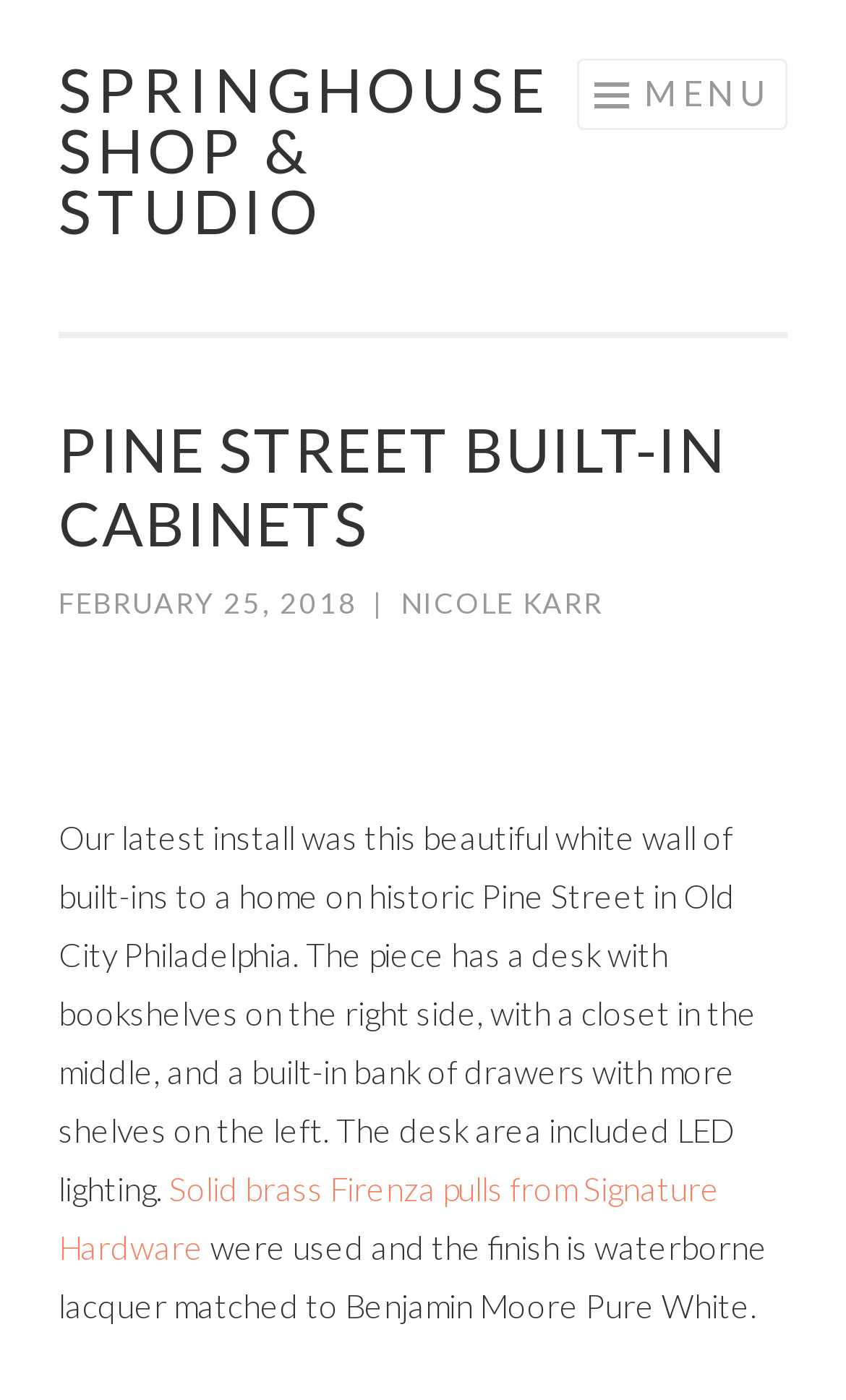Identify the main heading from the webpage and provide its text content.

SPRINGHOUSE SHOP & STUDIO